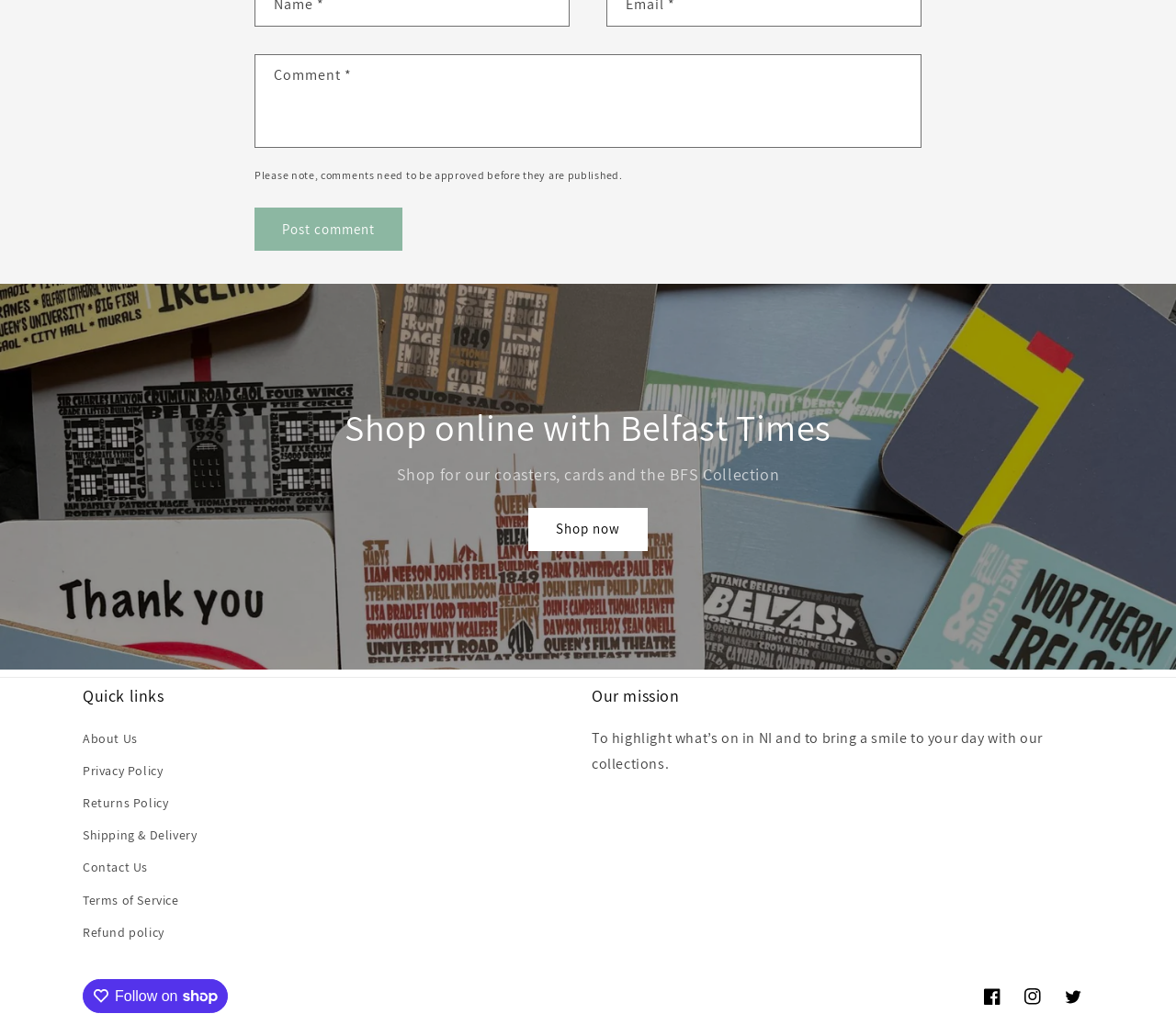Determine the bounding box coordinates for the region that must be clicked to execute the following instruction: "Visit Facebook page".

[0.827, 0.952, 0.861, 0.992]